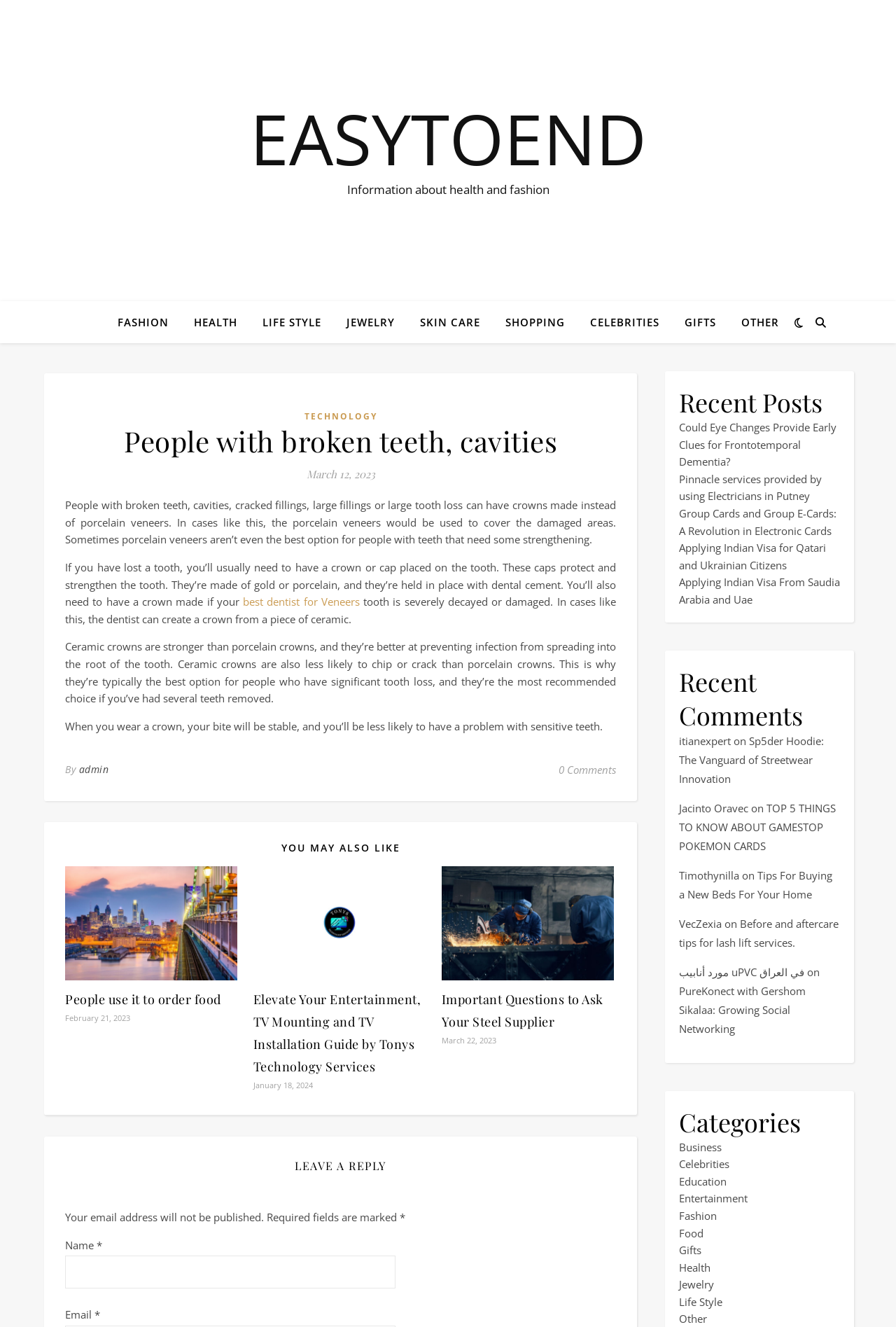Summarize the webpage comprehensively, mentioning all visible components.

This webpage appears to be a blog or article page, with a focus on health and fashion. At the top, there is a navigation menu with links to various categories, including "FASHION", "HEALTH", "LIFE STYLE", and more. Below the navigation menu, there is a header section with a title "People with broken teeth, cavities" and a date "March 12, 2023".

The main content of the page is divided into two columns. The left column contains the article text, which discusses the use of crowns instead of porcelain veneers for people with broken teeth, cavities, or large tooth loss. The article explains the benefits of crowns, including strengthening teeth and preventing infection.

The right column contains a list of "Recent Posts" with links to other articles, as well as a list of "Recent Comments" with links to comments on other articles. There are also several links to external websites and articles, including "Events Today In Philadelphia" and "Important Questions to Ask Your Steel Supplier".

At the bottom of the page, there is a footer section with links to the website's administrator and a comment section where users can leave a reply. The comment section includes fields for name, email, and a text box for the comment.

Throughout the page, there are several images and icons, including a logo at the top and images accompanying some of the articles in the right column. Overall, the page has a clean and organized layout, making it easy to navigate and read.